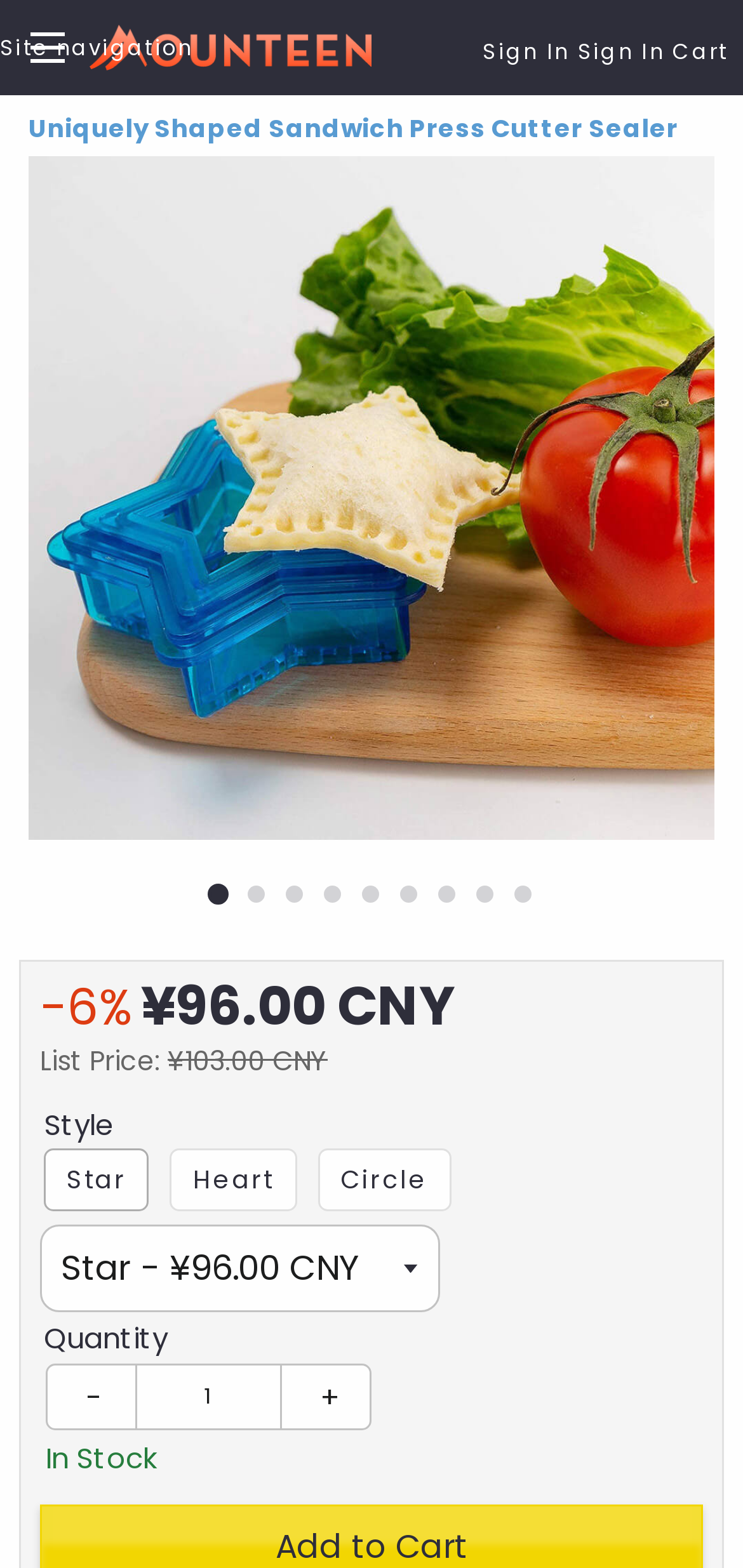Locate the bounding box coordinates of the area that needs to be clicked to fulfill the following instruction: "View cart". The coordinates should be in the format of four float numbers between 0 and 1, namely [left, top, right, bottom].

[0.905, 0.007, 1.0, 0.058]